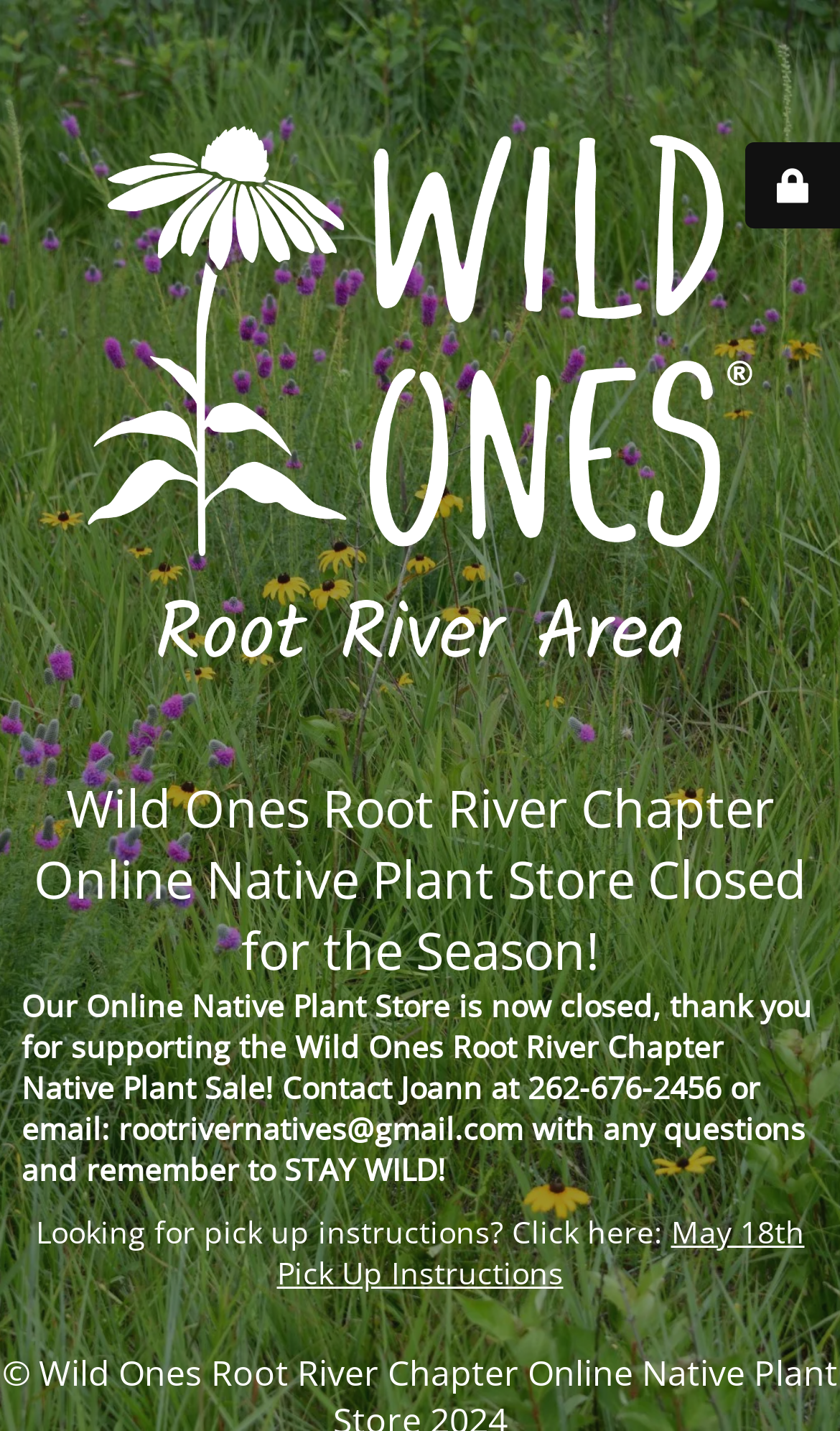Who to contact for questions?
Please provide a single word or phrase as your answer based on the image.

Joann